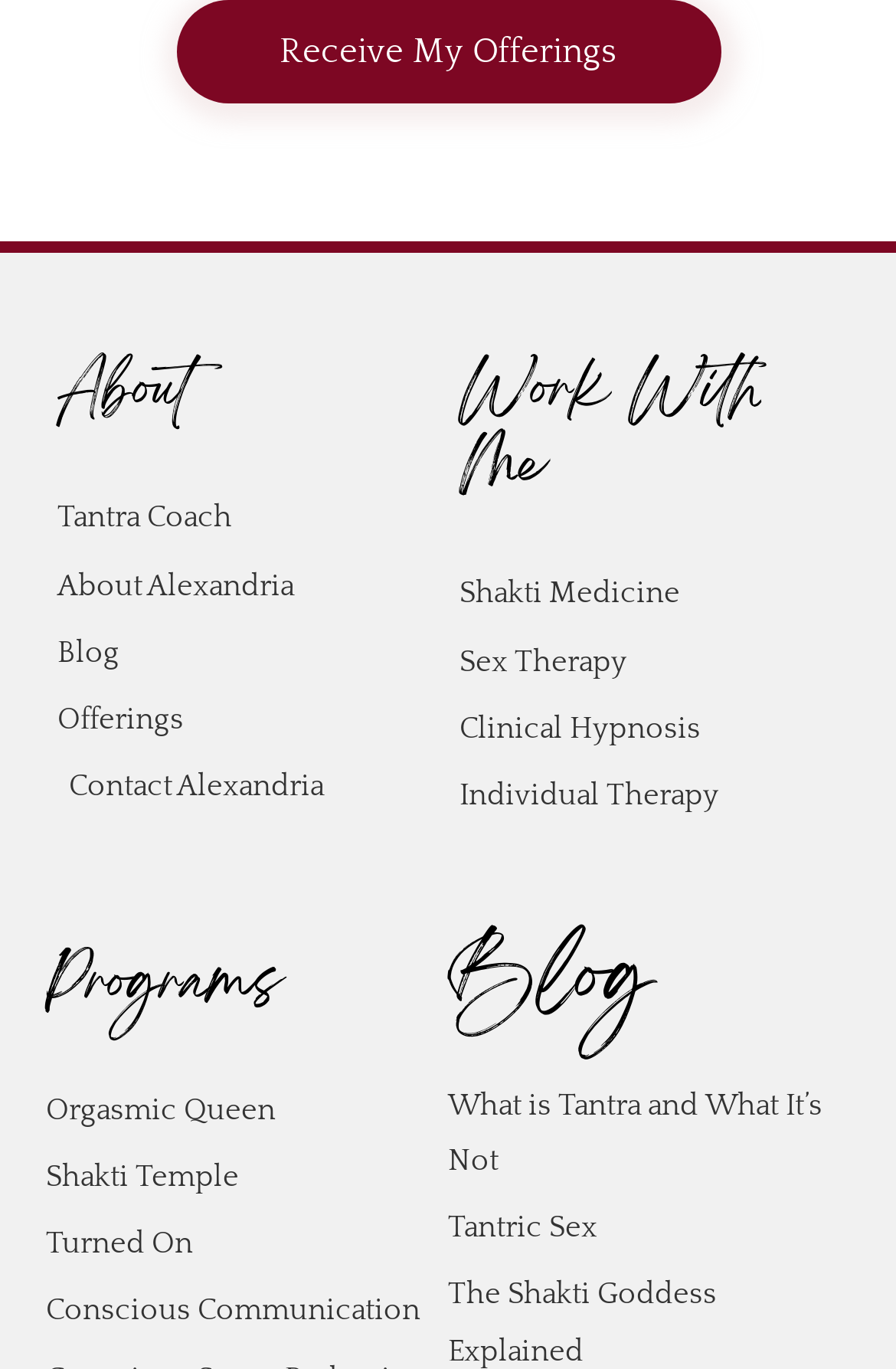Answer the question in a single word or phrase:
How many sections are on this webpage?

5